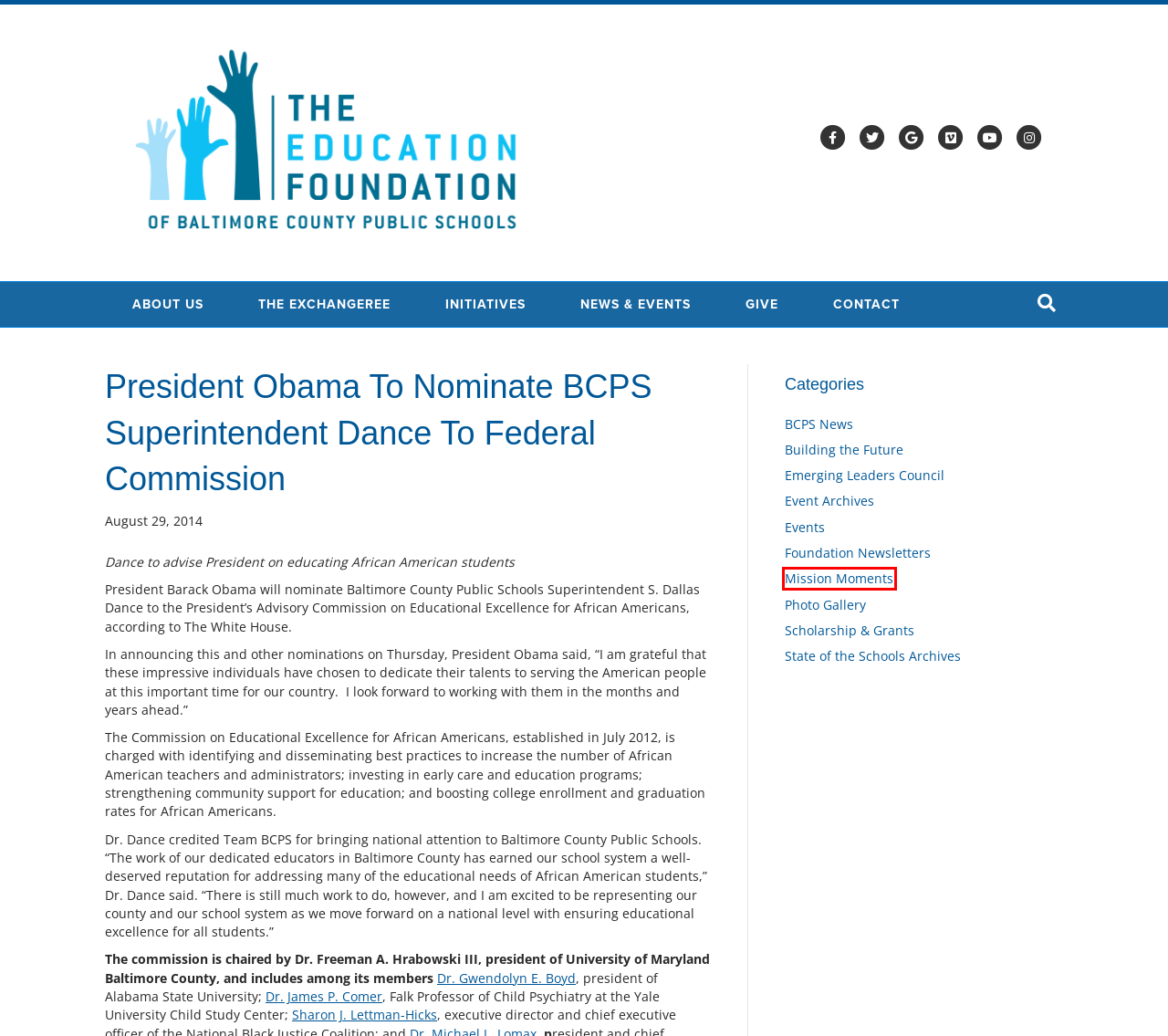Observe the provided screenshot of a webpage with a red bounding box around a specific UI element. Choose the webpage description that best fits the new webpage after you click on the highlighted element. These are your options:
A. Home - Education Foundation BCPS
B. Mission Moments - Education Foundation BCPS
C. Contact - Education Foundation BCPS
D. Events - Education Foundation BCPS
E. BCPS News - Education Foundation BCPS
F. Scholarship & Grants - Education Foundation BCPS
G. NBJC – National Black Justice Collective
H. Photo Gallery - Education Foundation BCPS

B